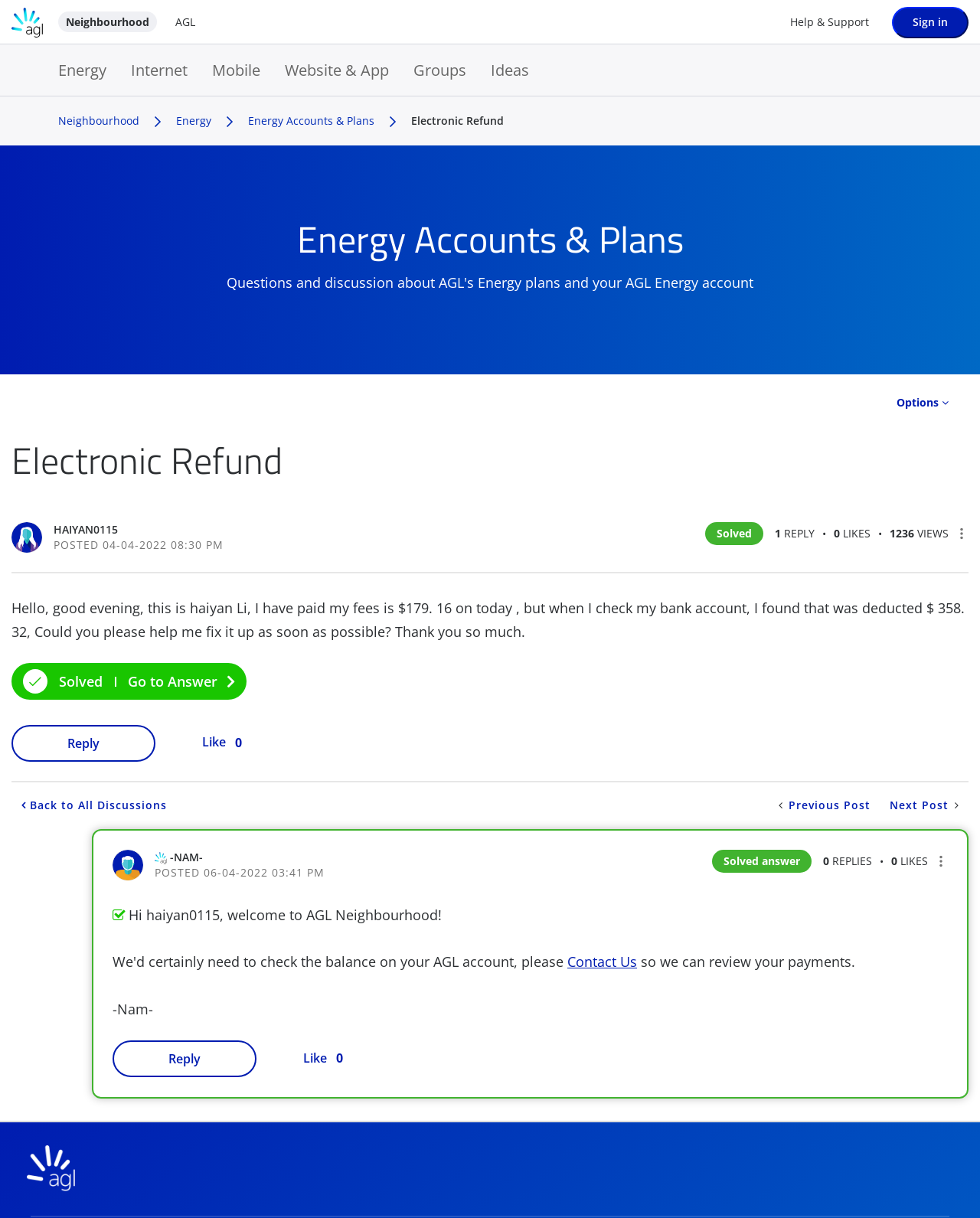Pinpoint the bounding box coordinates of the element to be clicked to execute the instruction: "Click on the 'Certification Menu Toggle' link".

None